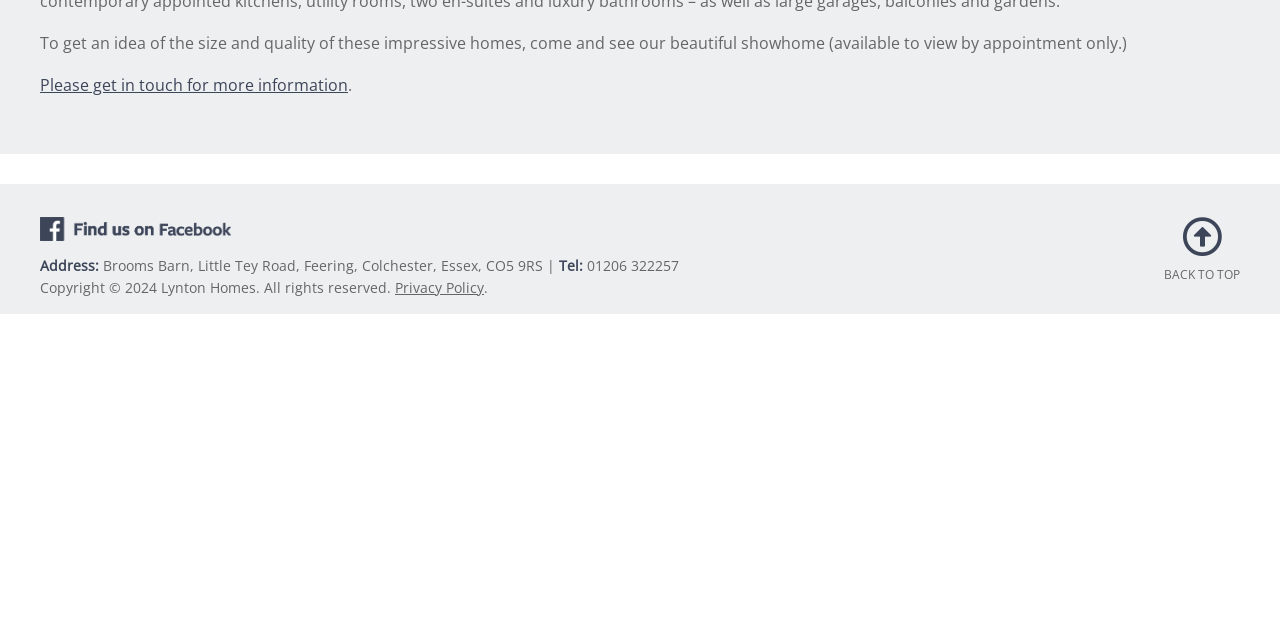Given the element description "BACK TO TOP" in the screenshot, predict the bounding box coordinates of that UI element.

[0.909, 0.339, 0.969, 0.45]